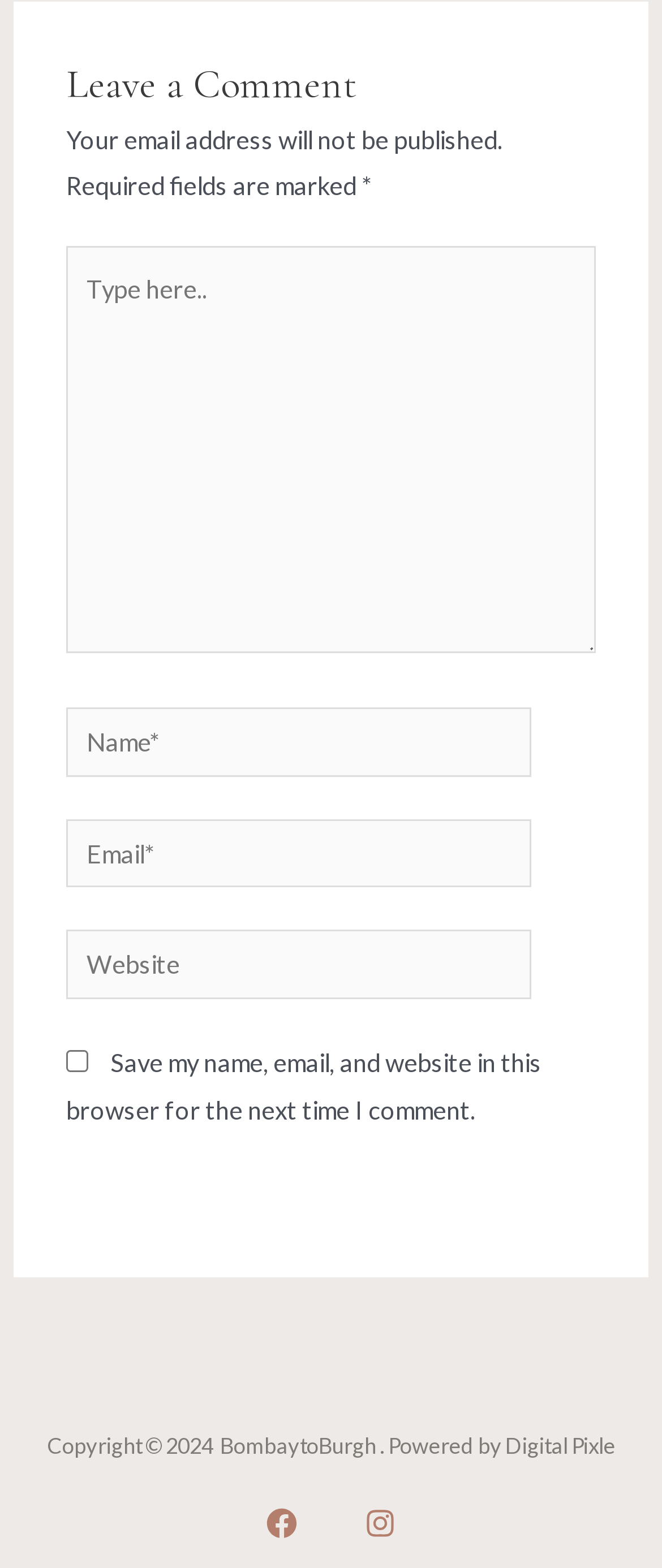Please specify the bounding box coordinates of the clickable section necessary to execute the following command: "Leave a comment".

[0.1, 0.032, 0.9, 0.074]